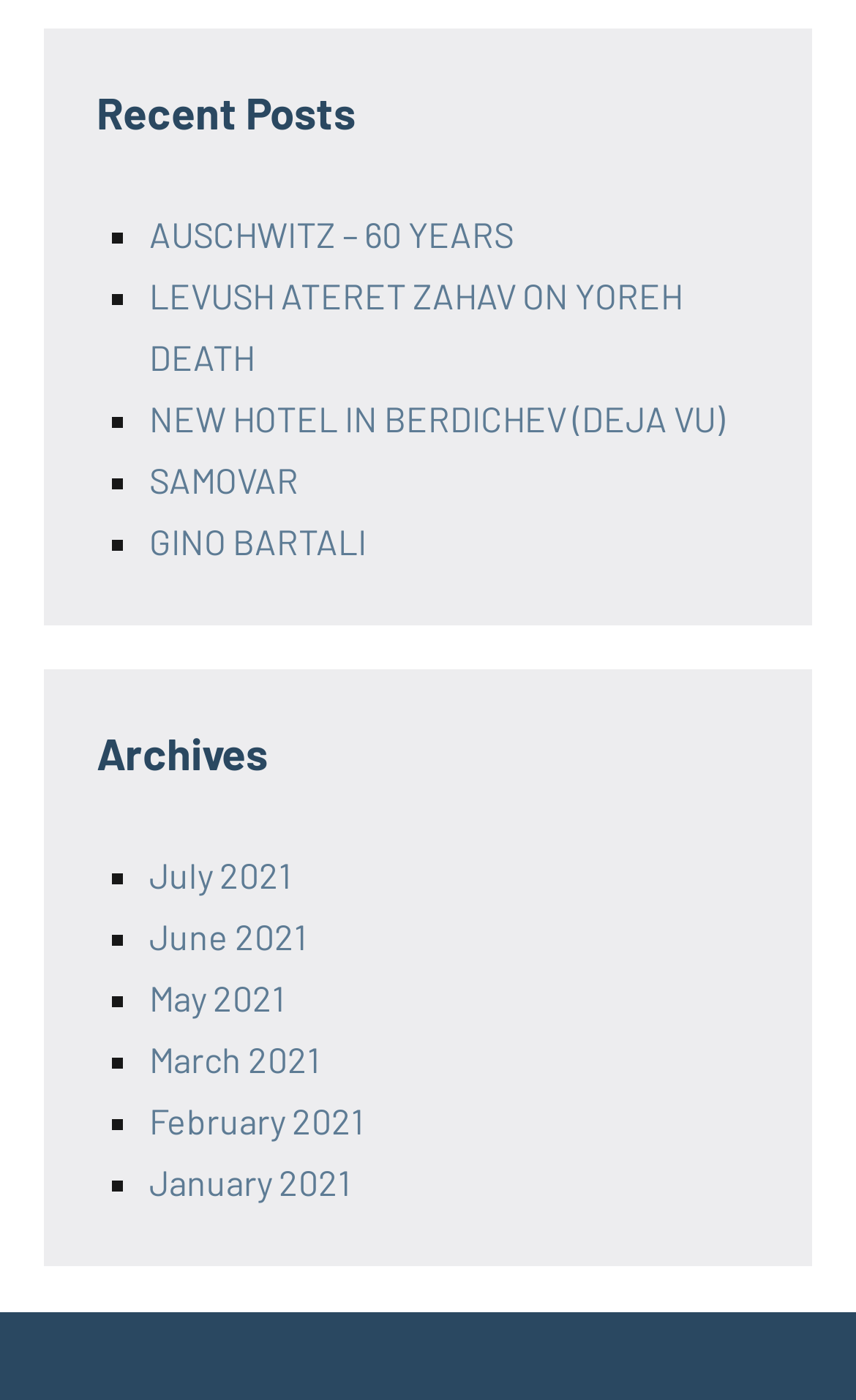Select the bounding box coordinates of the element I need to click to carry out the following instruction: "view July 2021 posts".

[0.174, 0.609, 0.341, 0.639]